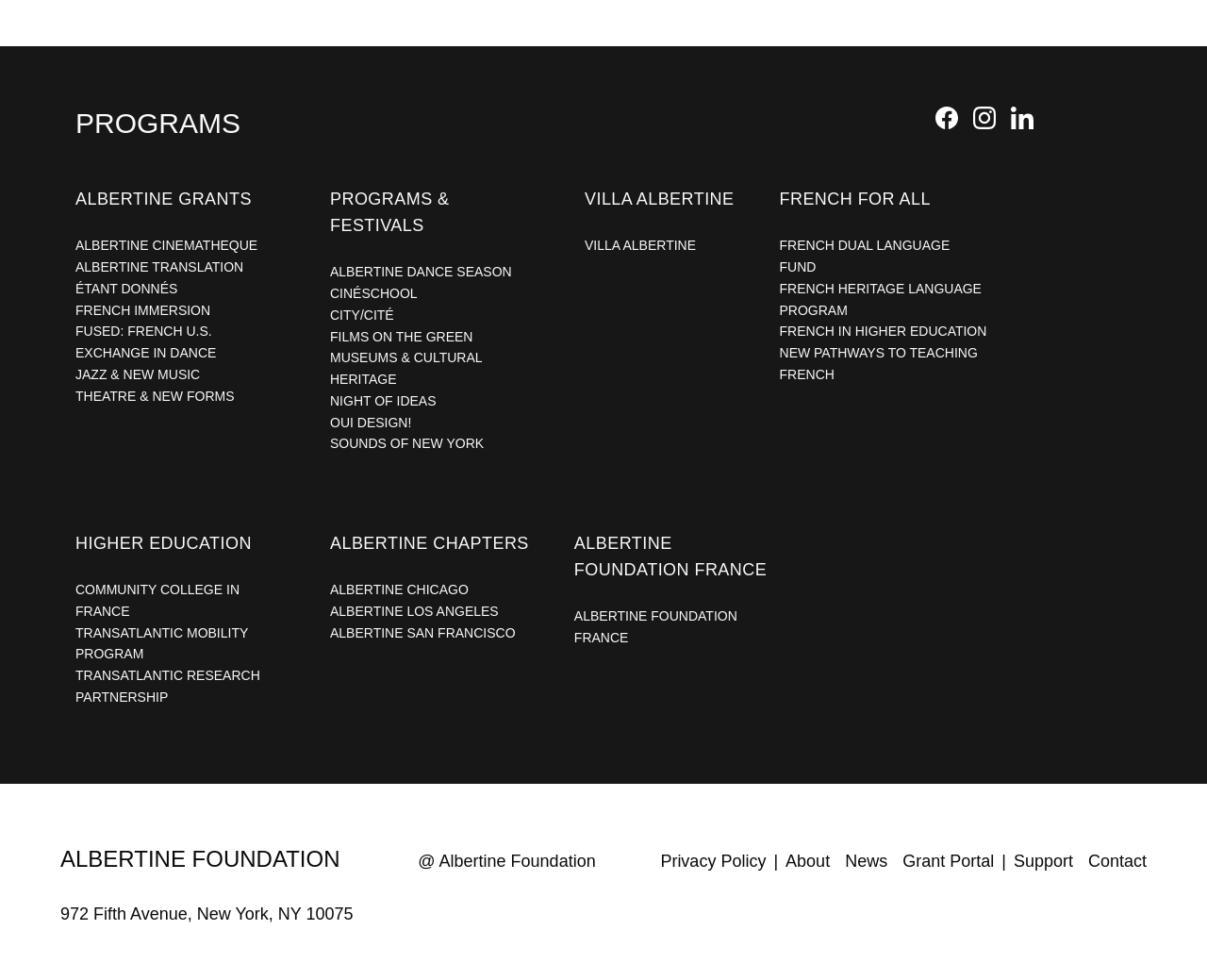Mark the bounding box of the element that matches the following description: "City/Cité".

[0.273, 0.314, 0.326, 0.329]